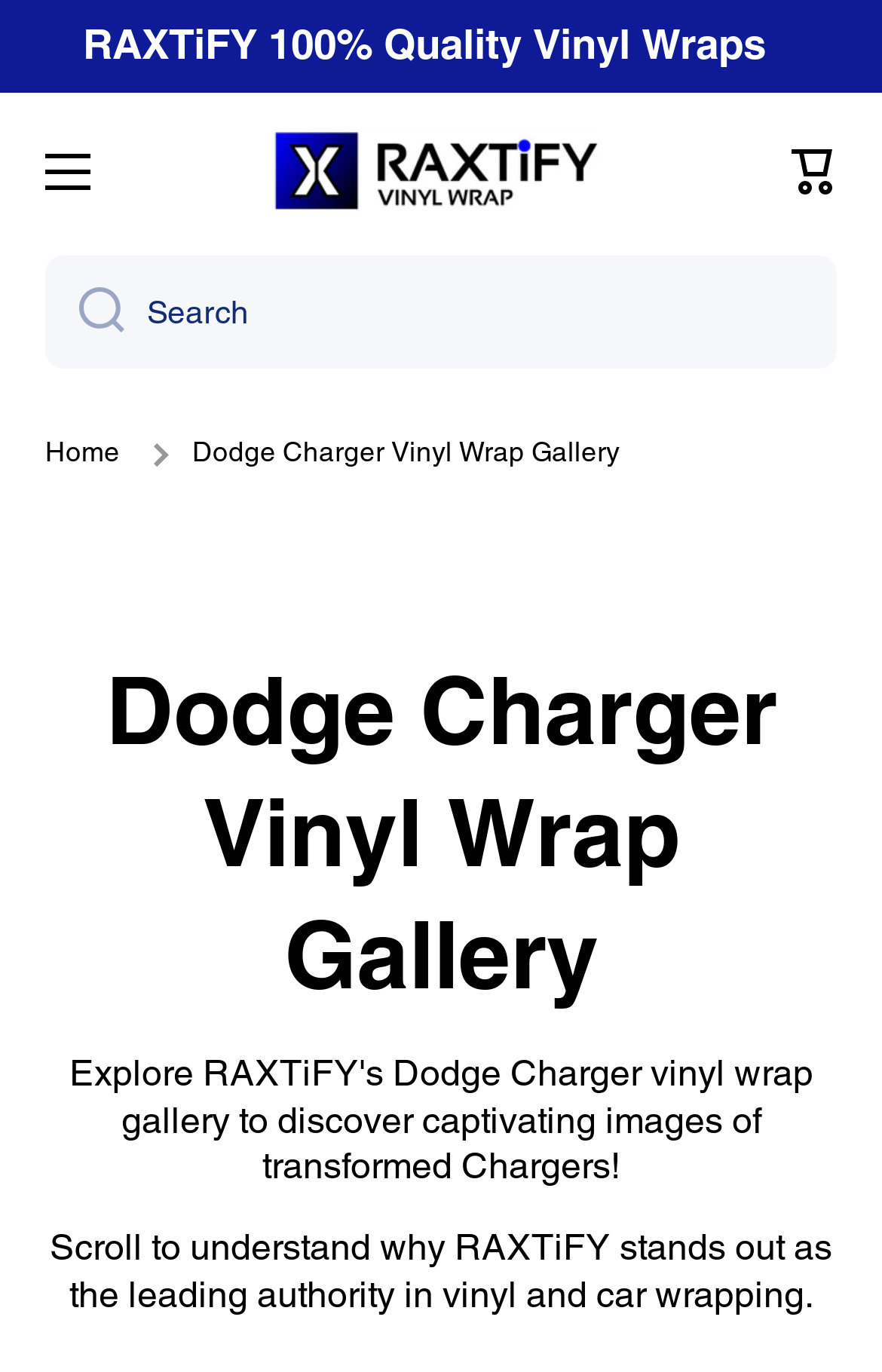What is the claim of the website about RAXTiFY?
Please provide a full and detailed response to the question.

The website claims that RAXTiFY stands out as the leading authority in vinyl and car wrapping, as stated in the static text element with a bounding box of [0.056, 0.894, 0.944, 0.959].